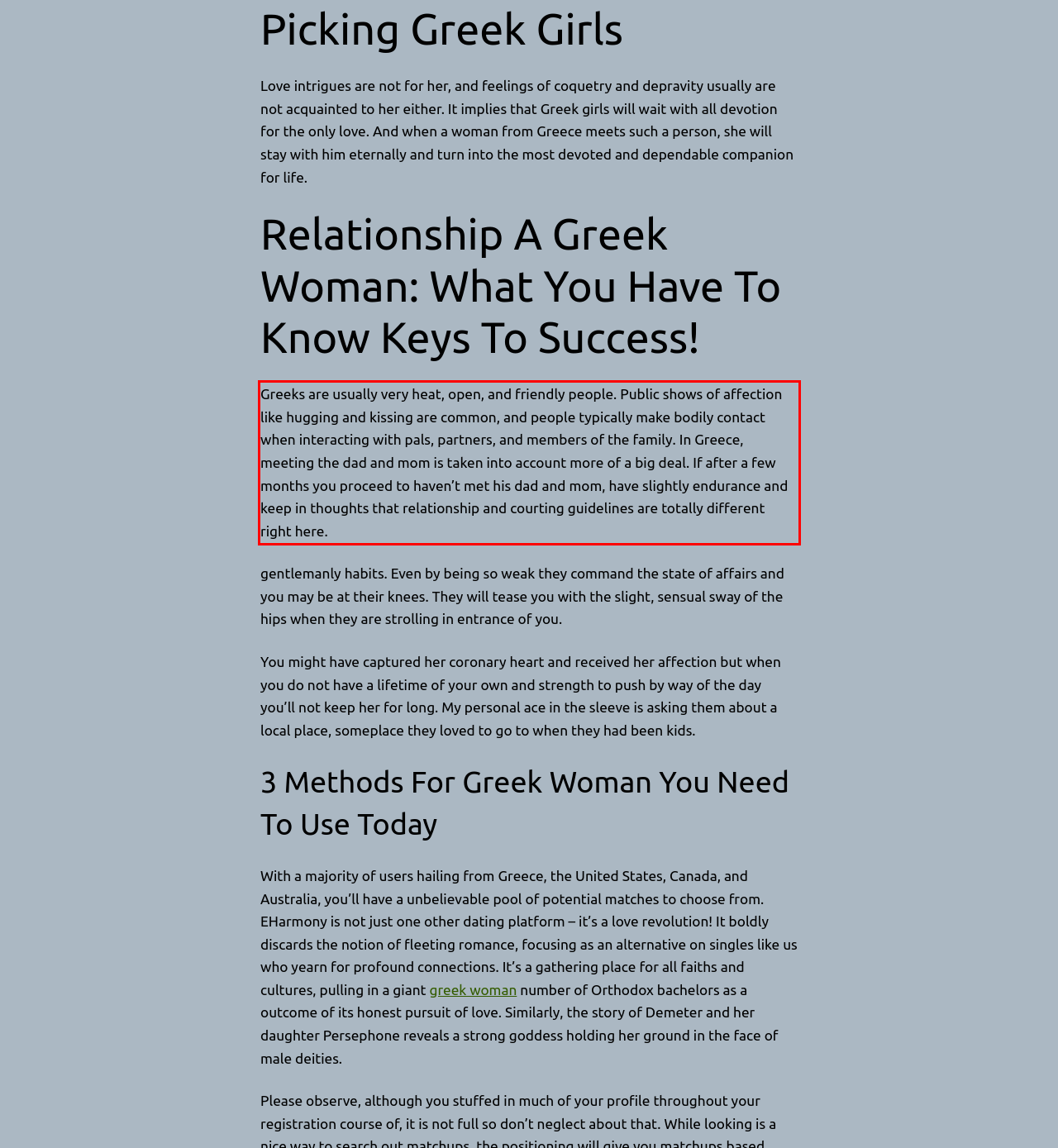From the provided screenshot, extract the text content that is enclosed within the red bounding box.

Greeks are usually very heat, open, and friendly people. Public shows of affection like hugging and kissing are common, and people typically make bodily contact when interacting with pals, partners, and members of the family. In Greece, meeting the dad and mom is taken into account more of a big deal. If after a few months you proceed to haven’t met his dad and mom, have slightly endurance and keep in thoughts that relationship and courting guidelines are totally different right here.